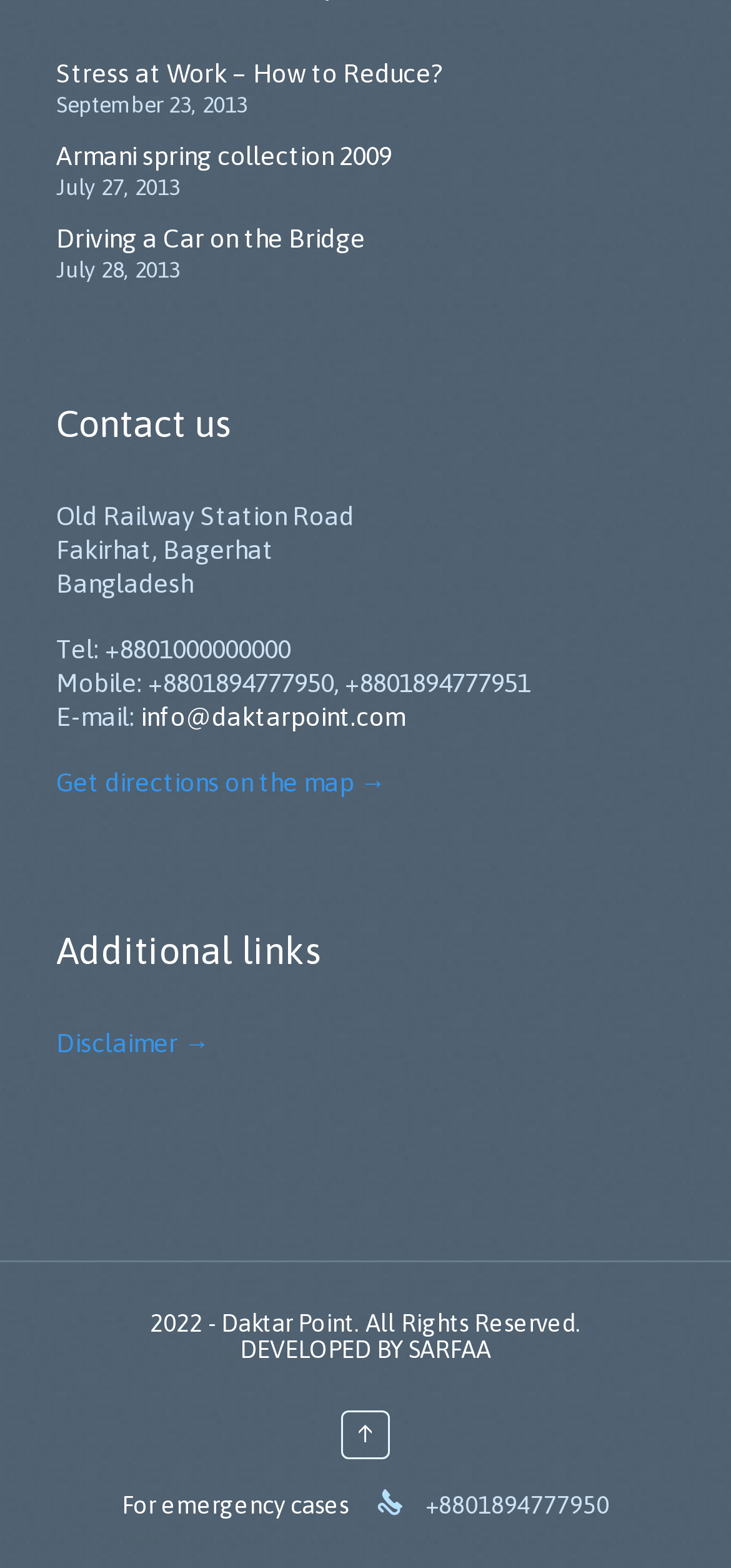Identify the bounding box coordinates of the specific part of the webpage to click to complete this instruction: "View 'Contact us' page".

[0.077, 0.228, 0.923, 0.282]